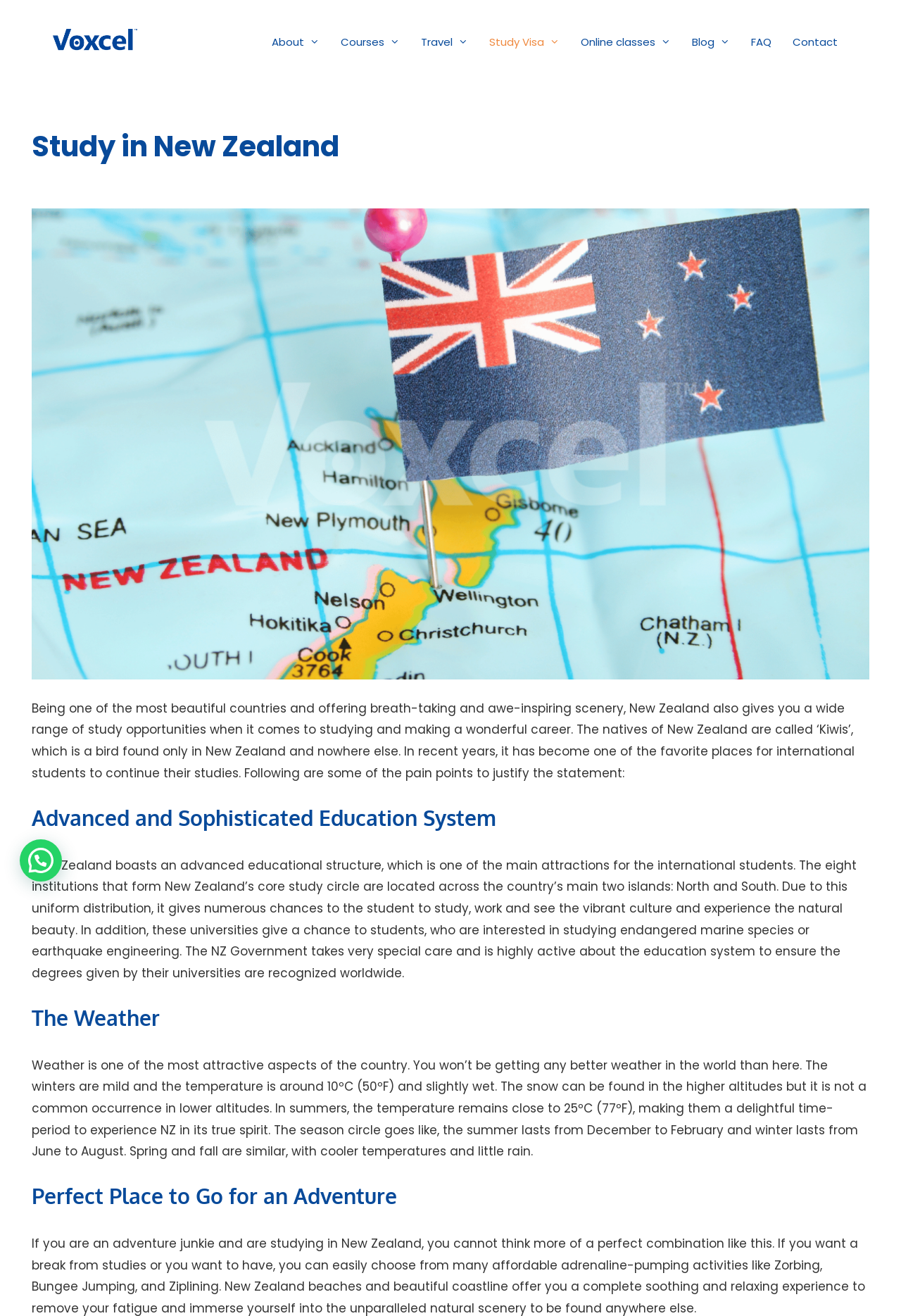What is the main topic of the webpage?
Provide a one-word or short-phrase answer based on the image.

Study in New Zealand